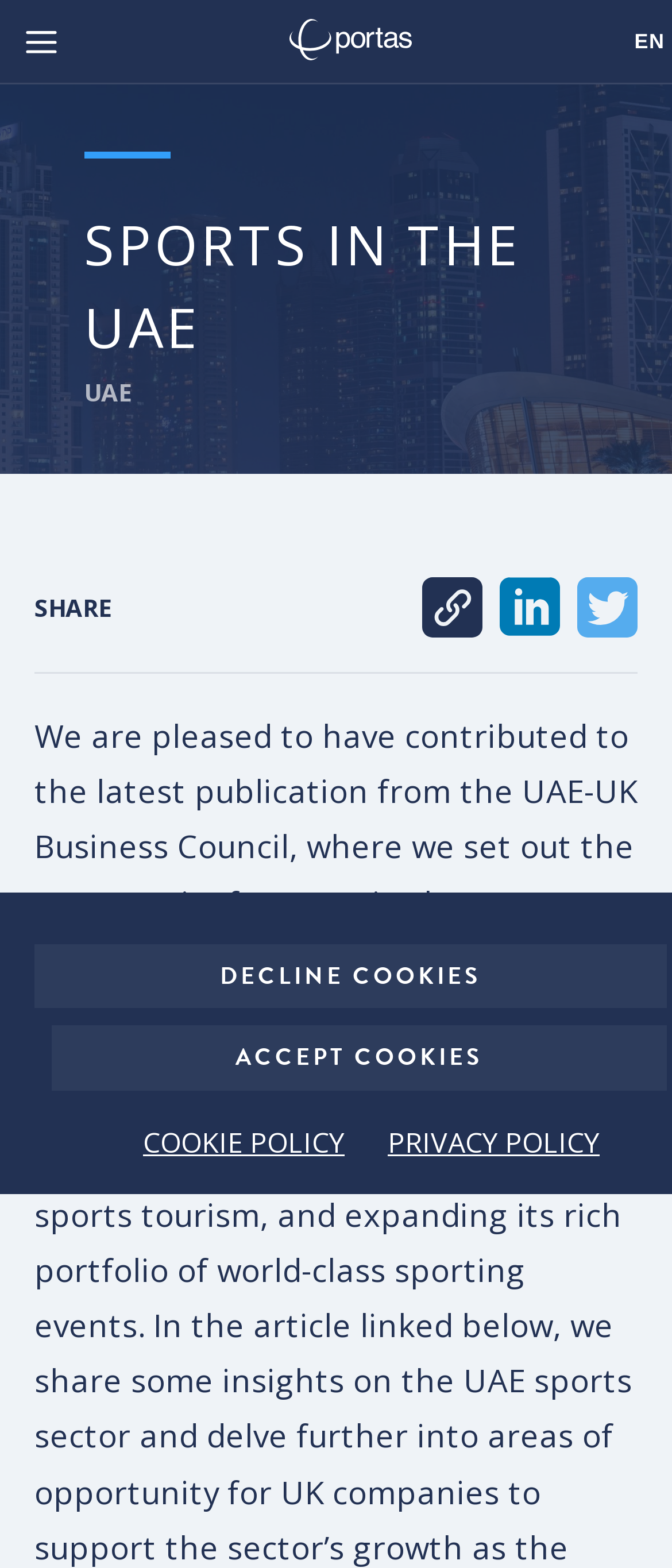Pinpoint the bounding box coordinates of the element you need to click to execute the following instruction: "Share on social media". The bounding box should be represented by four float numbers between 0 and 1, in the format [left, top, right, bottom].

[0.051, 0.377, 0.167, 0.398]